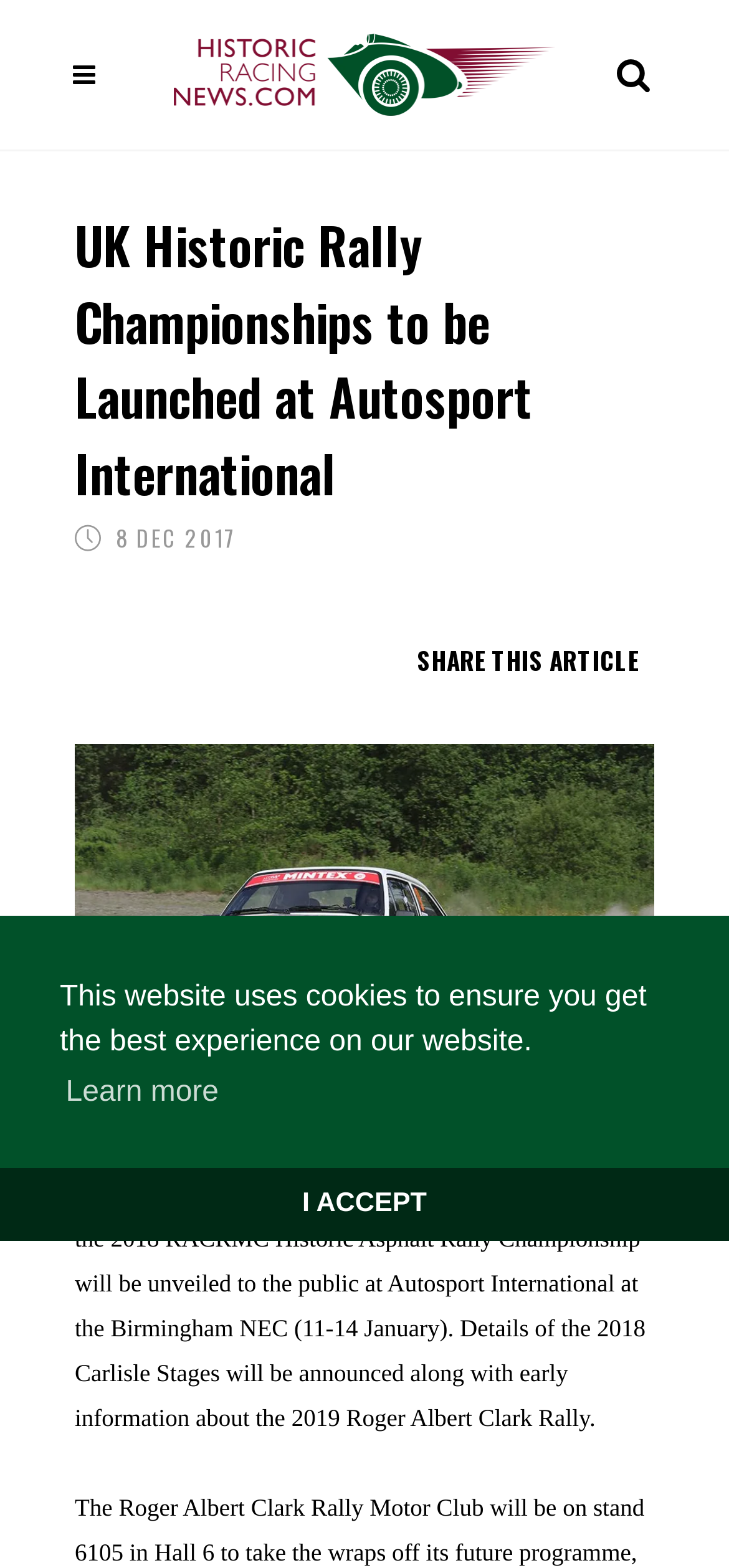What is the name of the rally mentioned for 2019?
Use the image to answer the question with a single word or phrase.

Roger Albert Clark Rally